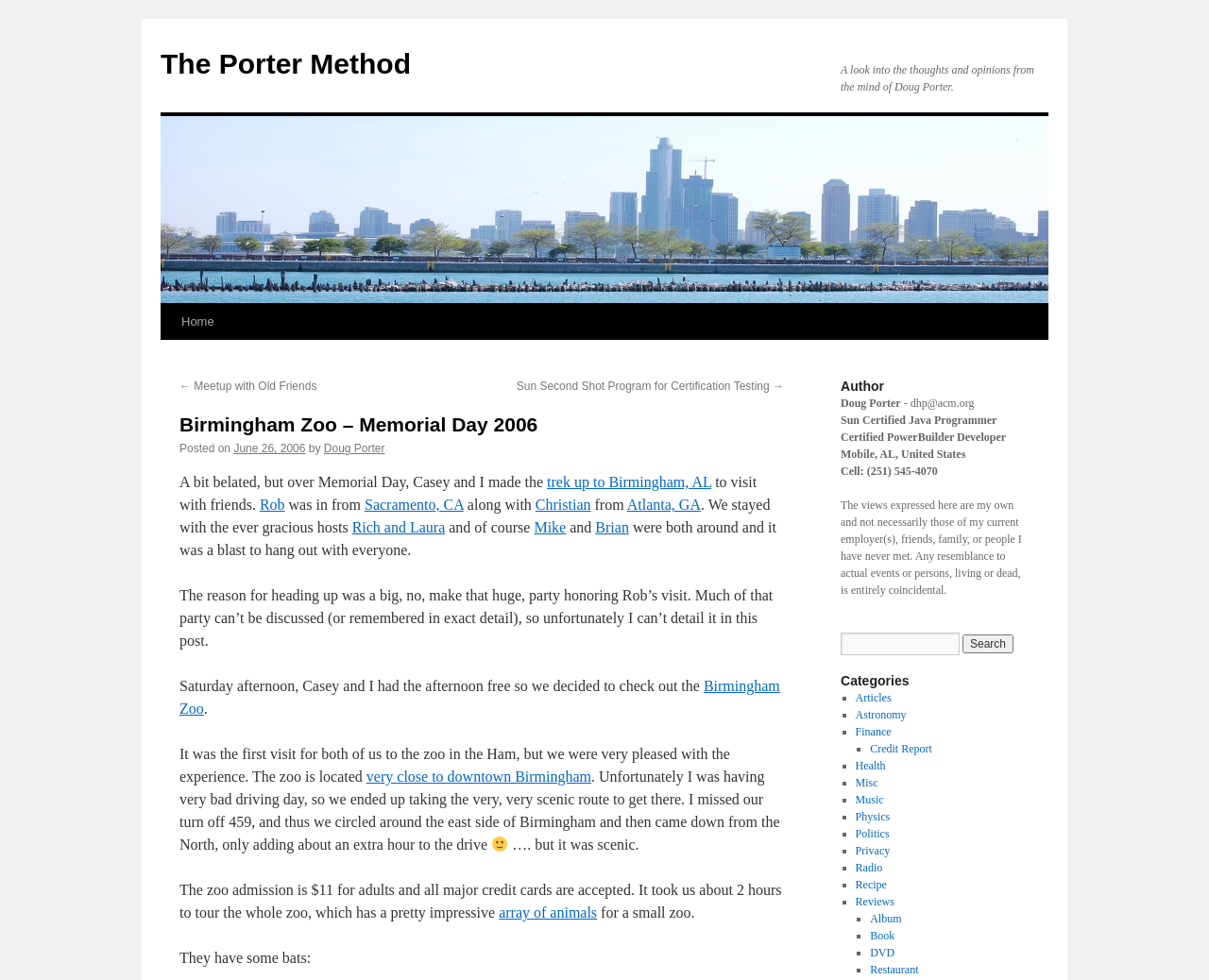Could you find the bounding box coordinates of the clickable area to complete this instruction: "Buy .PRESS domain"?

None